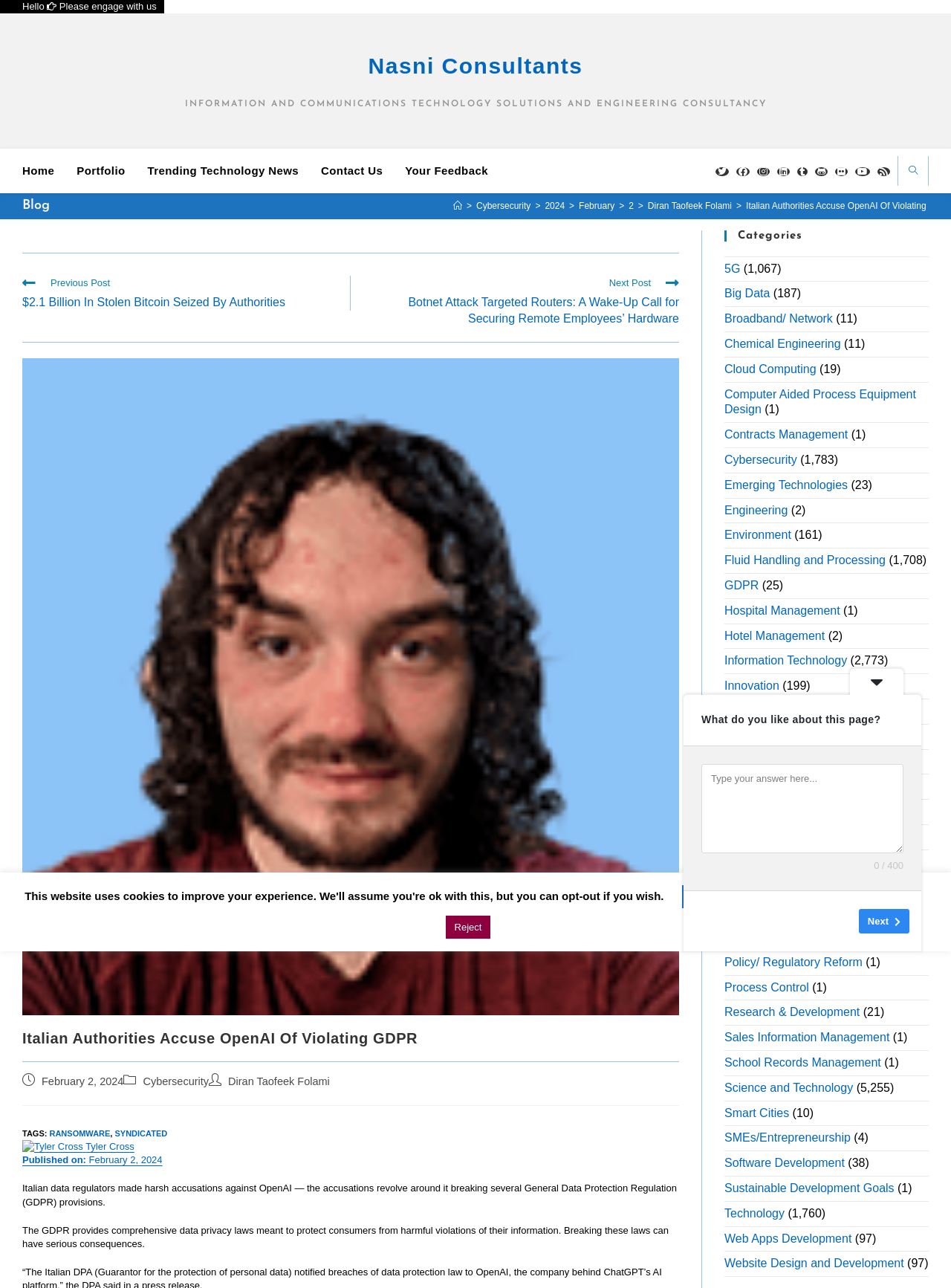Identify the bounding box for the given UI element using the description provided. Coordinates should be in the format (top-left x, top-left y, bottom-right x, bottom-right y) and must be between 0 and 1. Here is the description: Computer Aided Process Equipment Design

[0.762, 0.301, 0.963, 0.323]